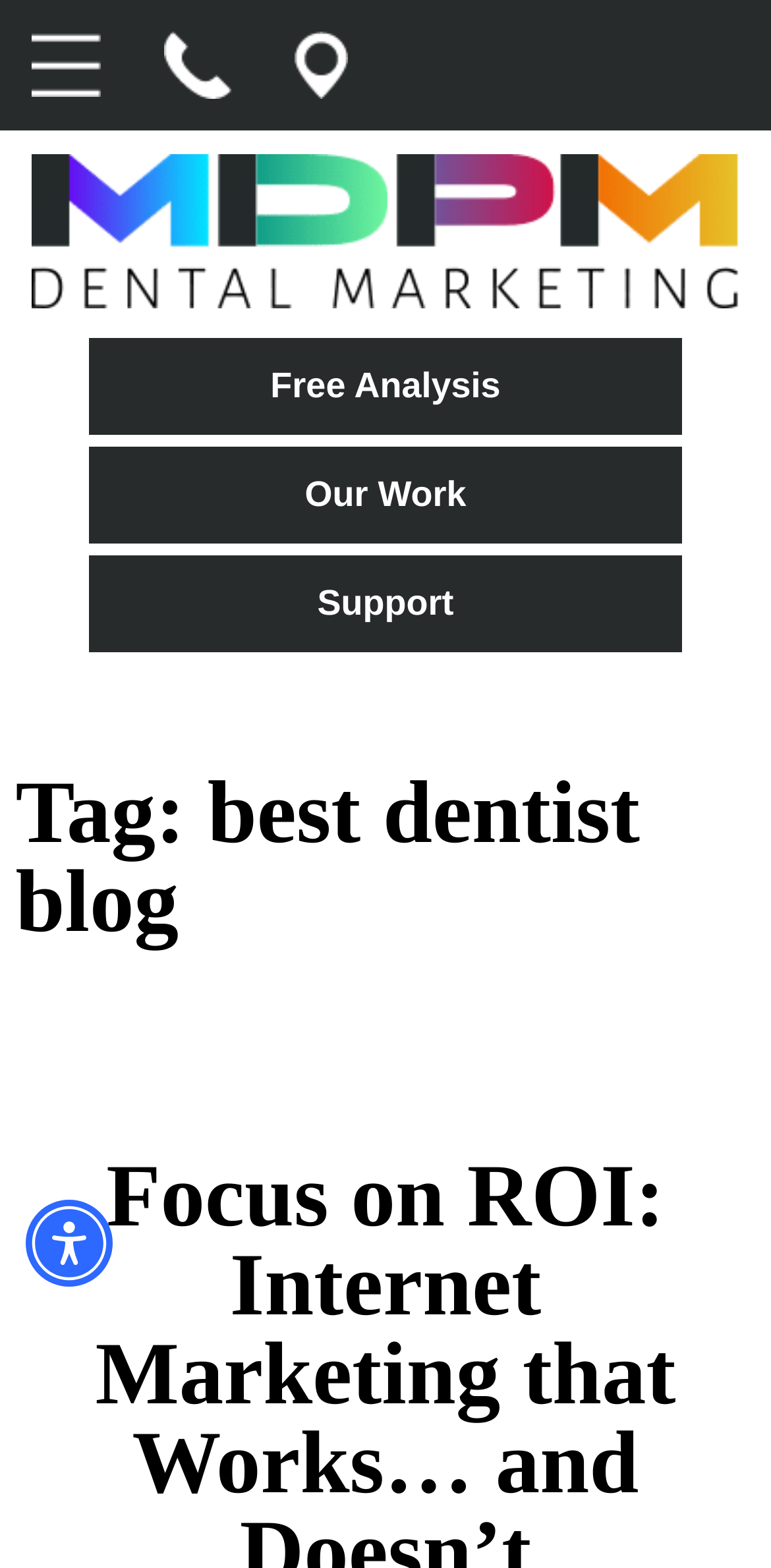Answer this question in one word or a short phrase: How many columns are in the top navigation menu?

1